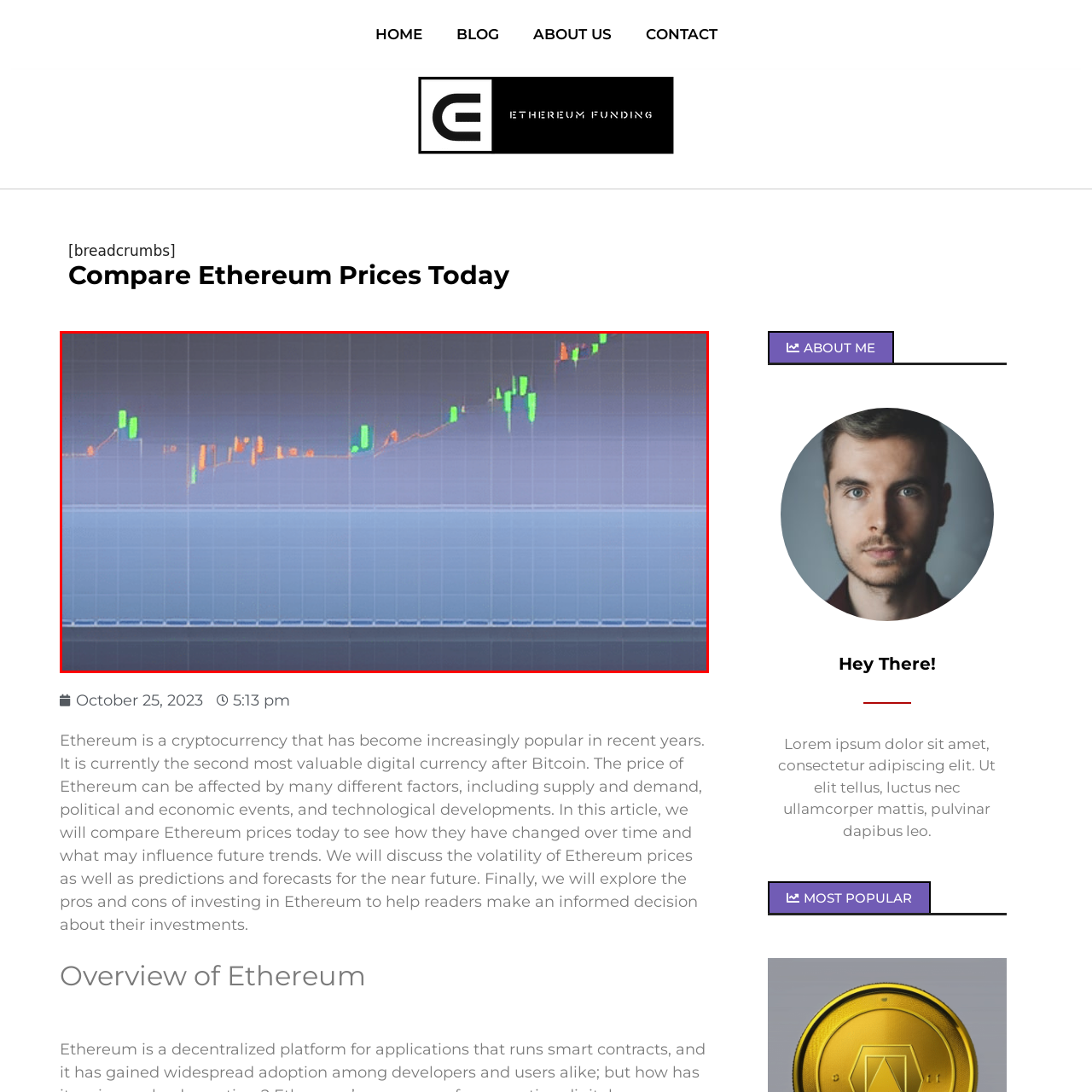What axis represents time intervals?
Direct your attention to the image inside the red bounding box and provide a detailed explanation in your answer.

The x-axis is typically used to represent time intervals or categories in a chart, and in this case, it is likely used to show the progression of time, allowing the viewer to see how the Ethereum price has changed over a specific duration.